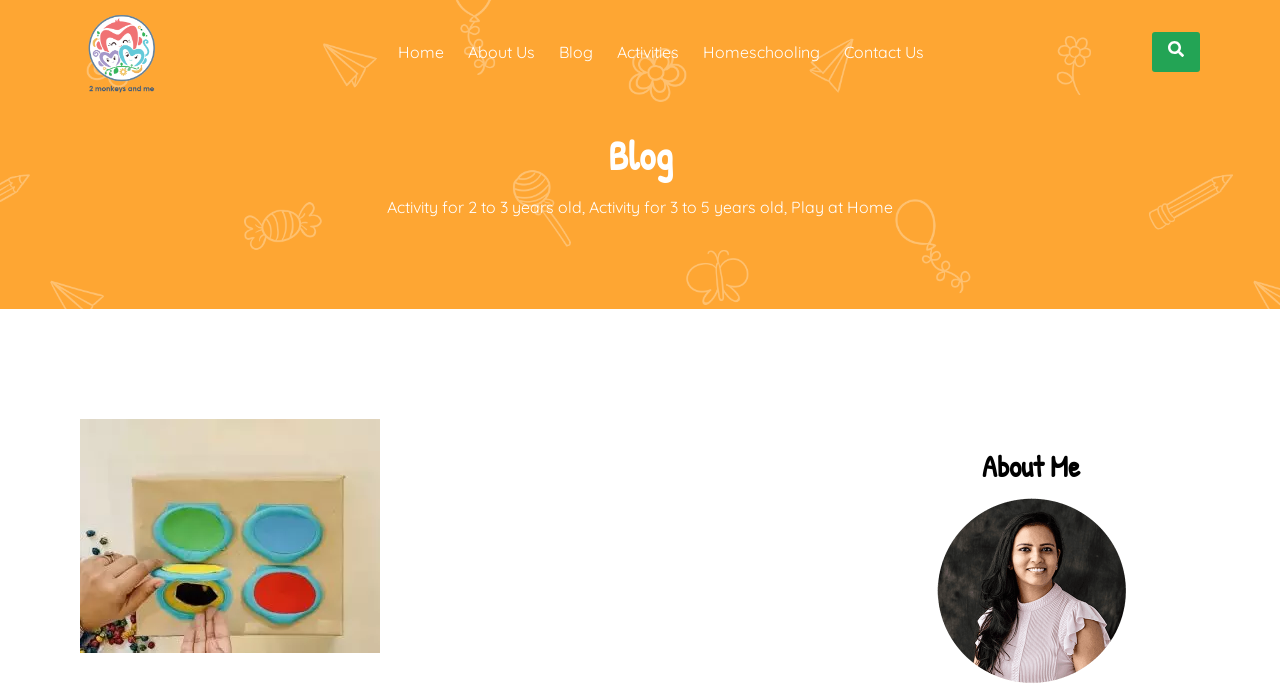Determine the main text heading of the webpage and provide its content.

Color Sorting Chickpeas Box